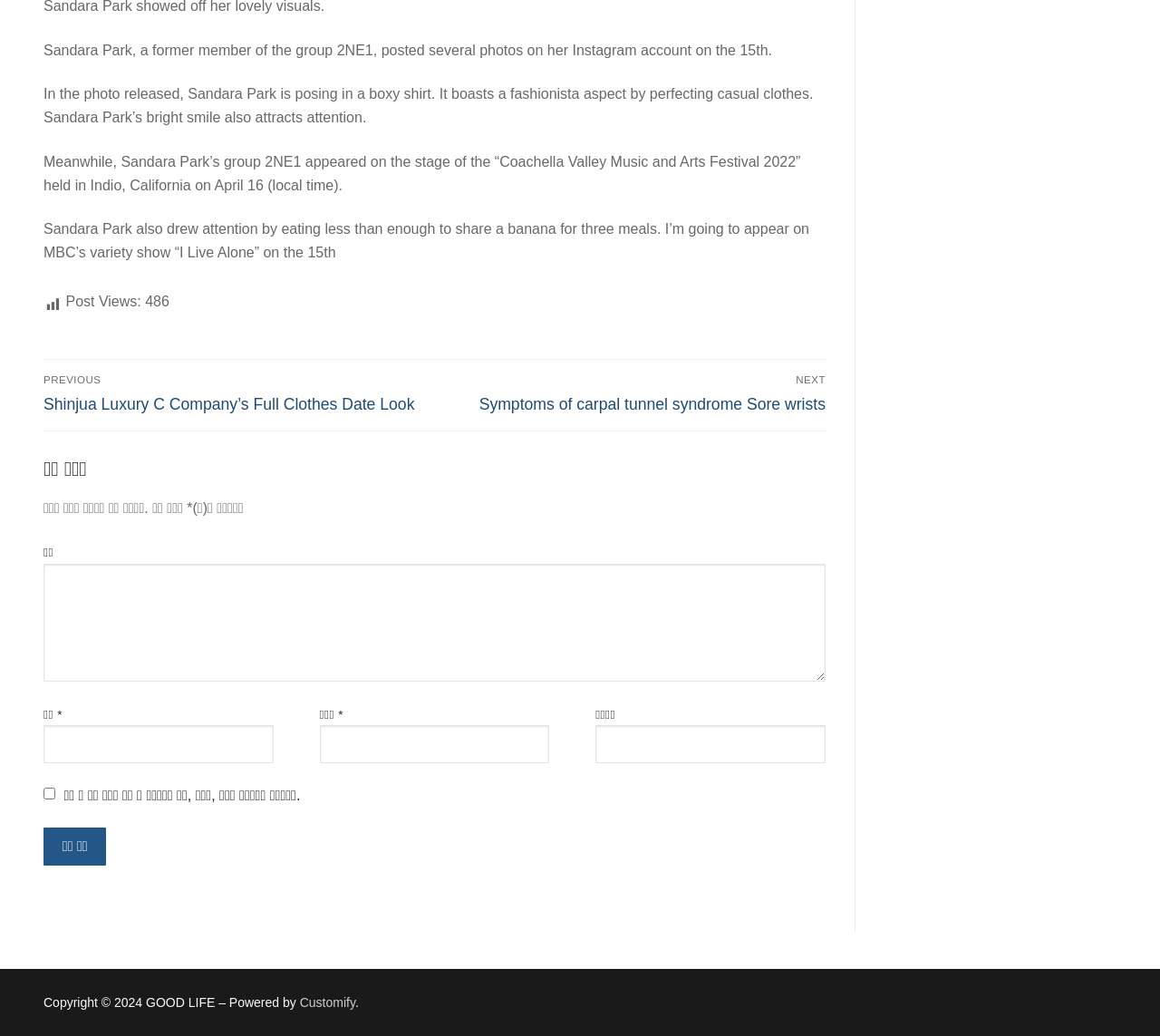What is the name of the festival mentioned in the text?
Using the image as a reference, answer with just one word or a short phrase.

Coachella Valley Music and Arts Festival